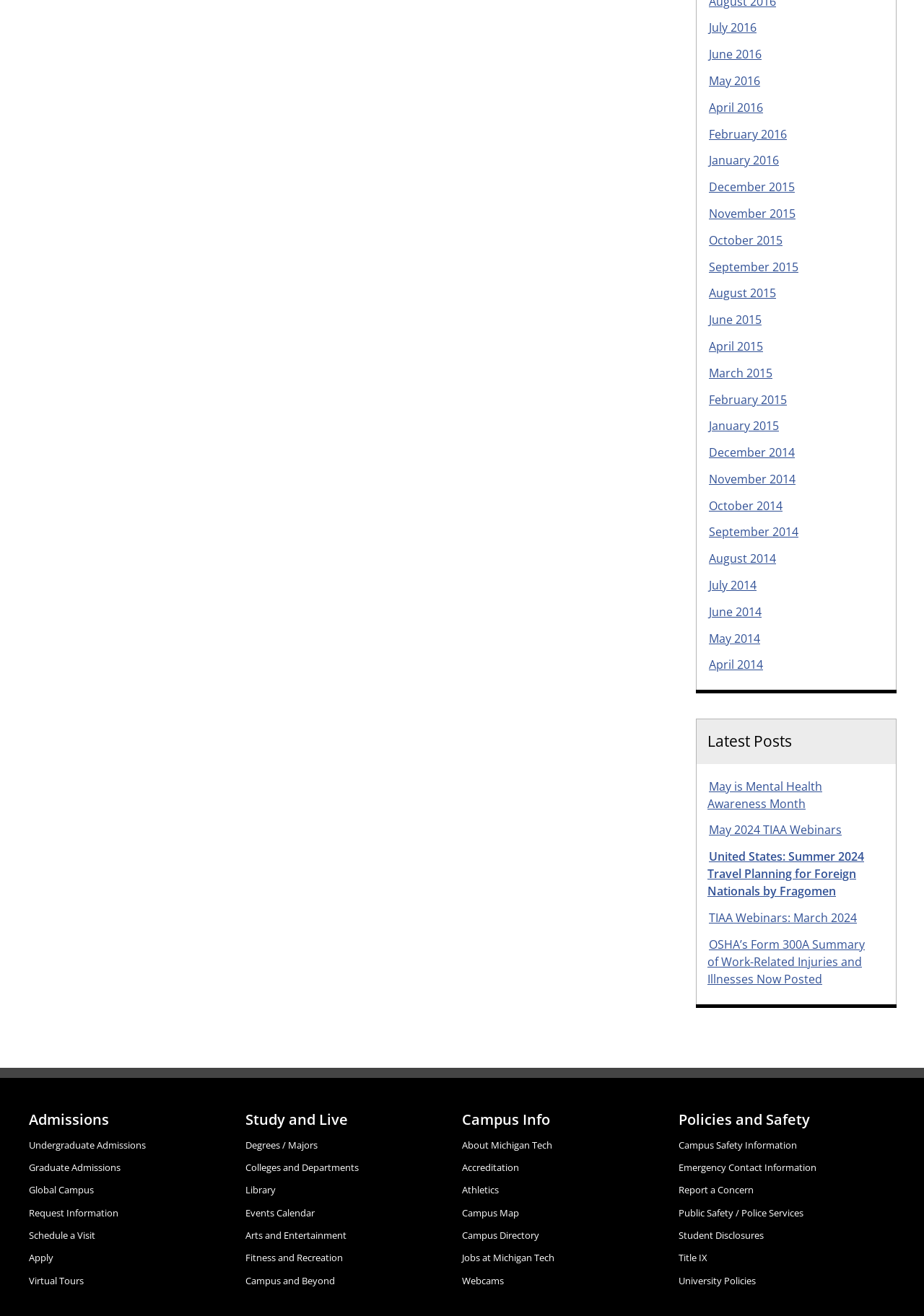Calculate the bounding box coordinates for the UI element based on the following description: "God / Goddess". Ensure the coordinates are four float numbers between 0 and 1, i.e., [left, top, right, bottom].

None